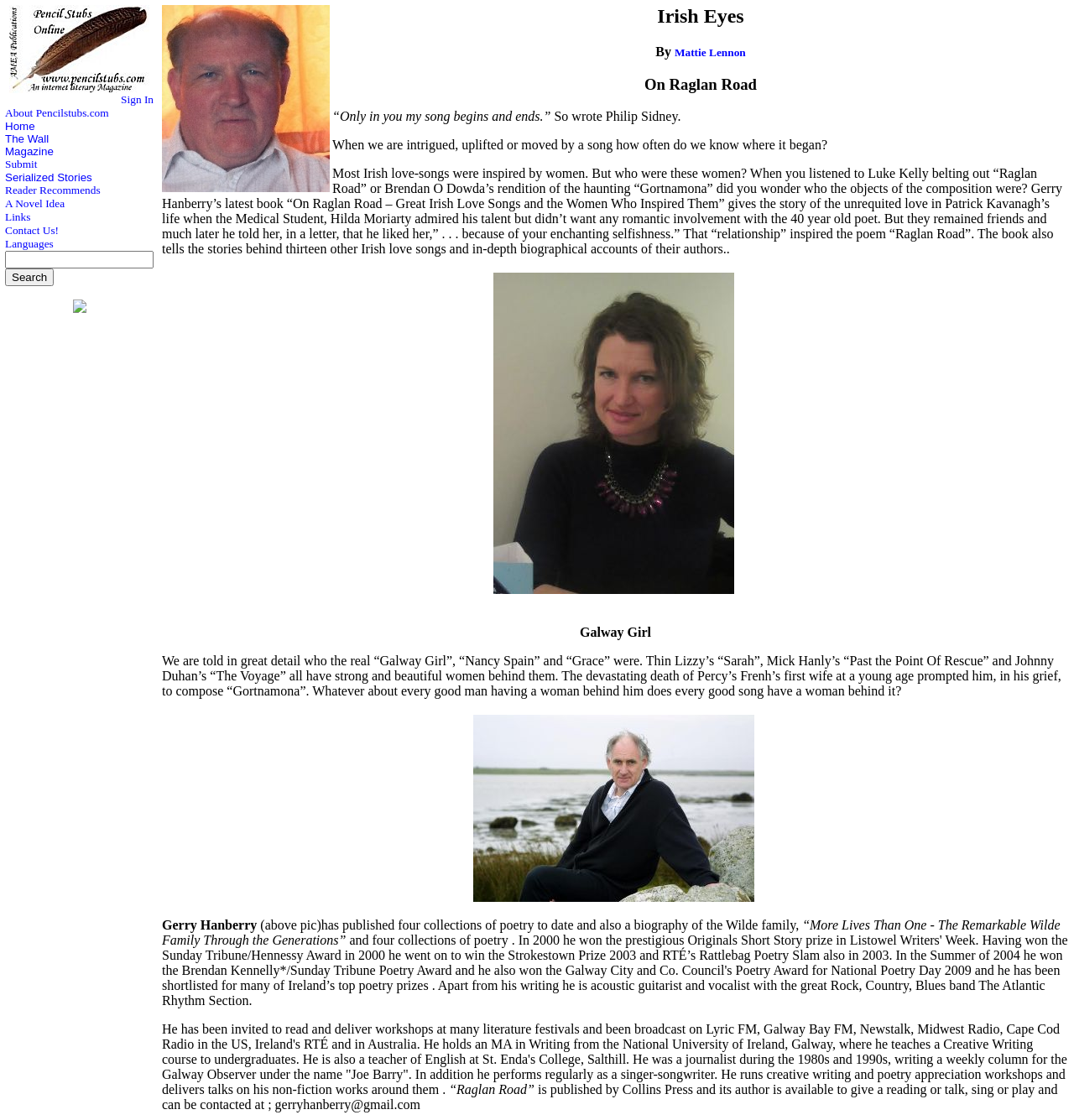Describe every aspect of the webpage in a detailed manner.

The webpage is titled "Irish Eyes on Pencil Stubs Online". At the top, there is a navigation bar with multiple links, including "Sign In", "About Pencilstubs.com", "Home", "The Wall", "Magazine", "Submit", "Serialized Stories", "Reader Recommends", "A Novel Idea", "Links", "Contact Us!", and "Languages". There is also a search bar with a button labeled "Search".

Below the navigation bar, there is a heading "Irish Eyes" accompanied by an image. The main content of the webpage is an article about a book titled "On Raglan Road – Great Irish Love Songs and the Women Who Inspired Them" by Gerry Hanberry. The article includes a quote from Philip Sidney and discusses how the book explores the stories behind 13 Irish love songs and their authors.

The article is divided into sections, each with a heading and a block of text. There are also several images scattered throughout the article, including a picture of the book cover and a photo of the author, Gerry Hanberry. The text describes the book's content, including the stories of the women who inspired the love songs, and provides biographical information about the authors.

At the bottom of the webpage, there is a section with a heading "Galway Girl" and a block of text that discusses the inspiration behind several Irish love songs. There is also a section with a heading "Gerry Hanberry" that provides more biographical information about the author, including his writing and teaching experience.

Overall, the webpage is a literary article that explores the themes of love, music, and literature, with a focus on Irish culture and history.